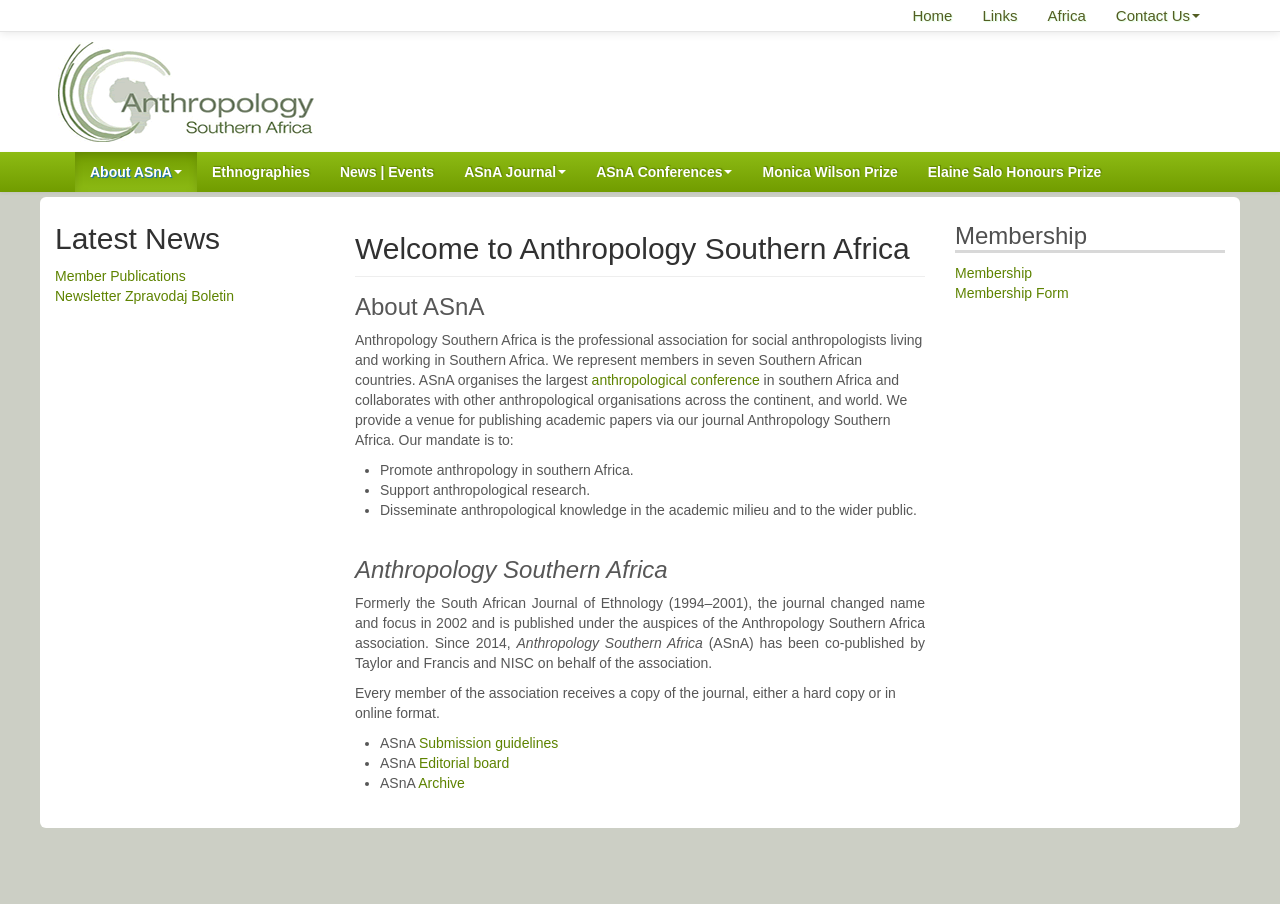What is the name of the professional association?
Refer to the screenshot and respond with a concise word or phrase.

Anthropology Southern Africa